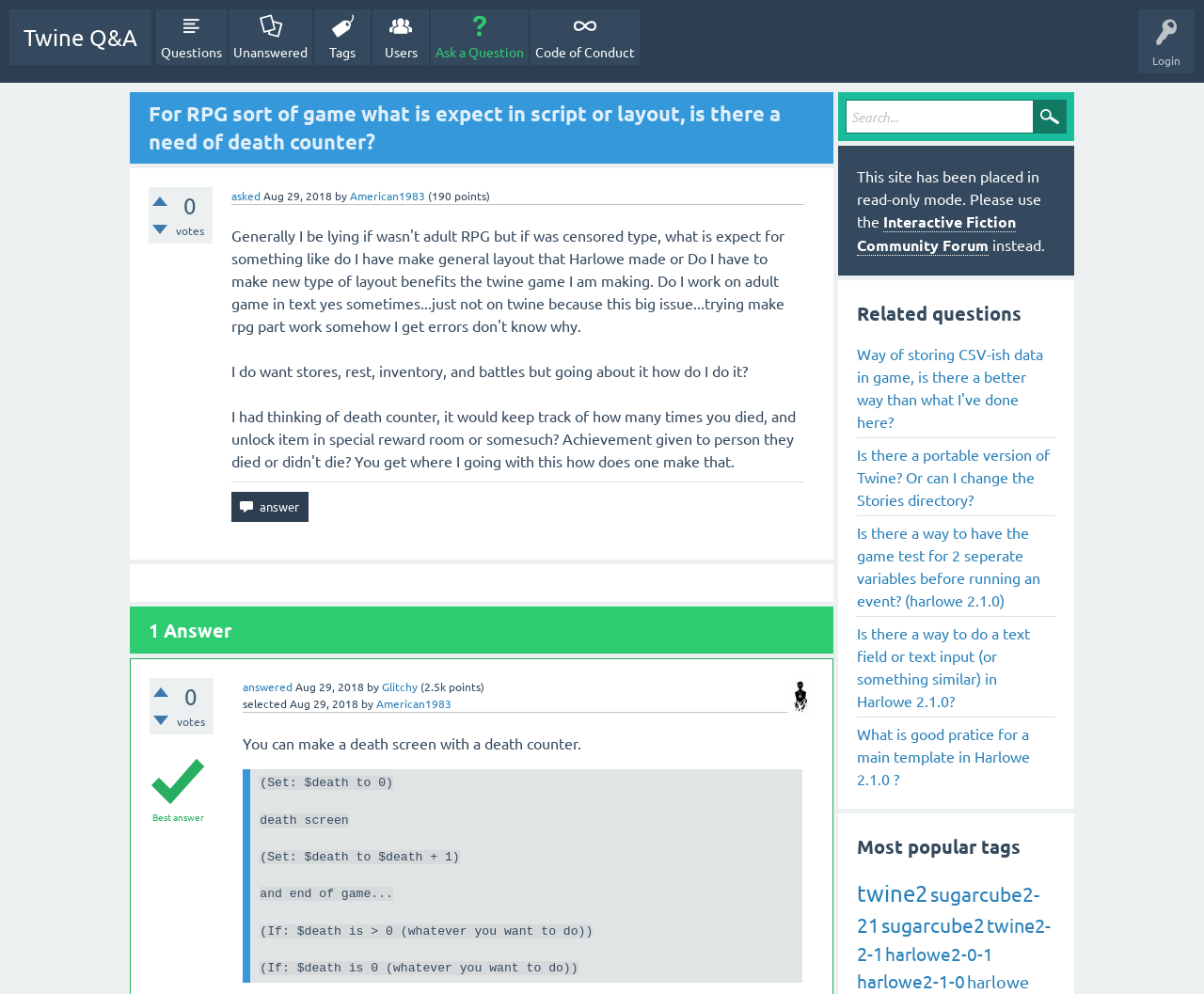Find and specify the bounding box coordinates that correspond to the clickable region for the instruction: "View related questions".

[0.712, 0.3, 0.877, 0.329]